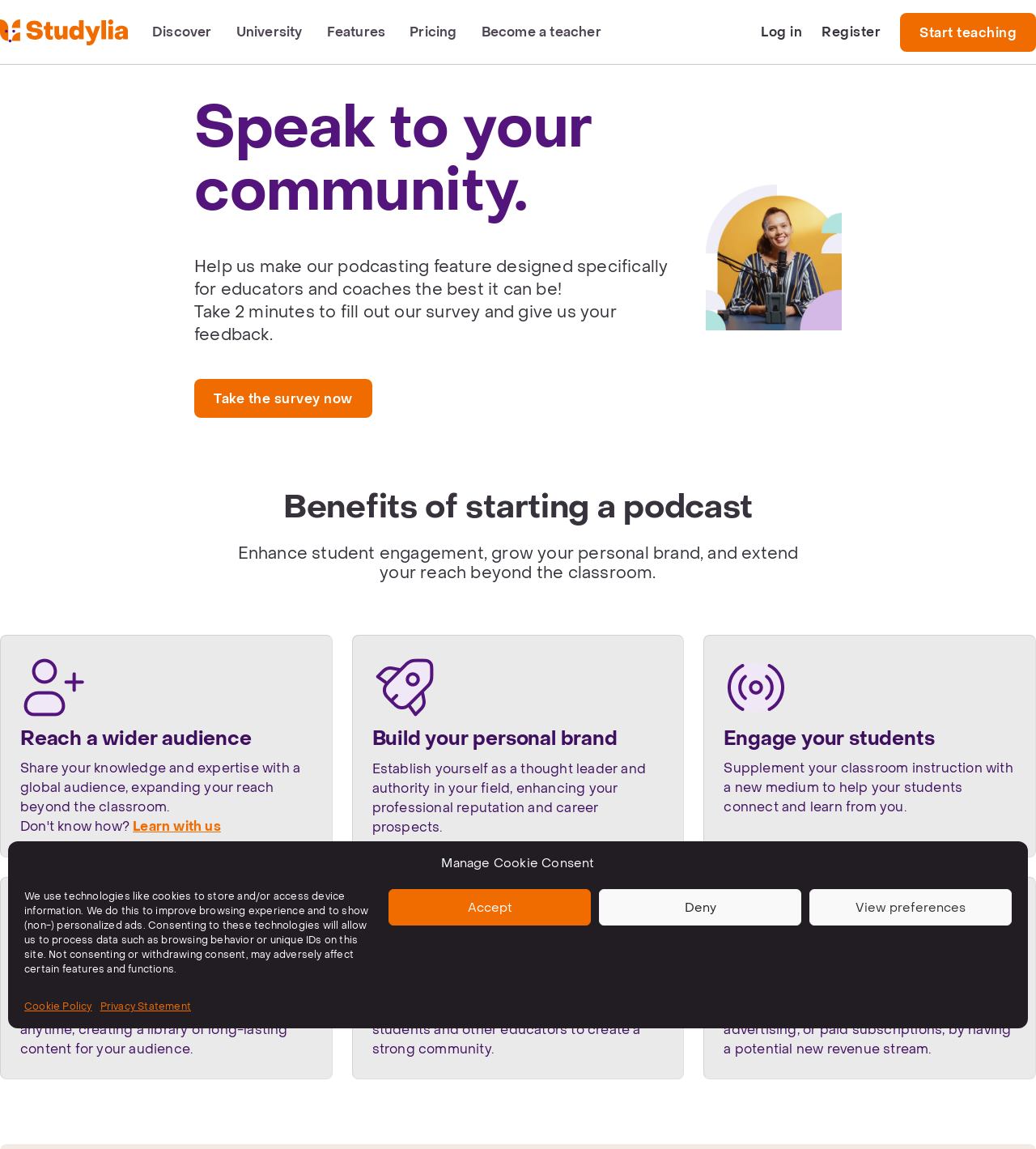What is the potential new revenue stream?
From the screenshot, provide a brief answer in one word or phrase.

Sponsorships, advertising, or paid subscriptions